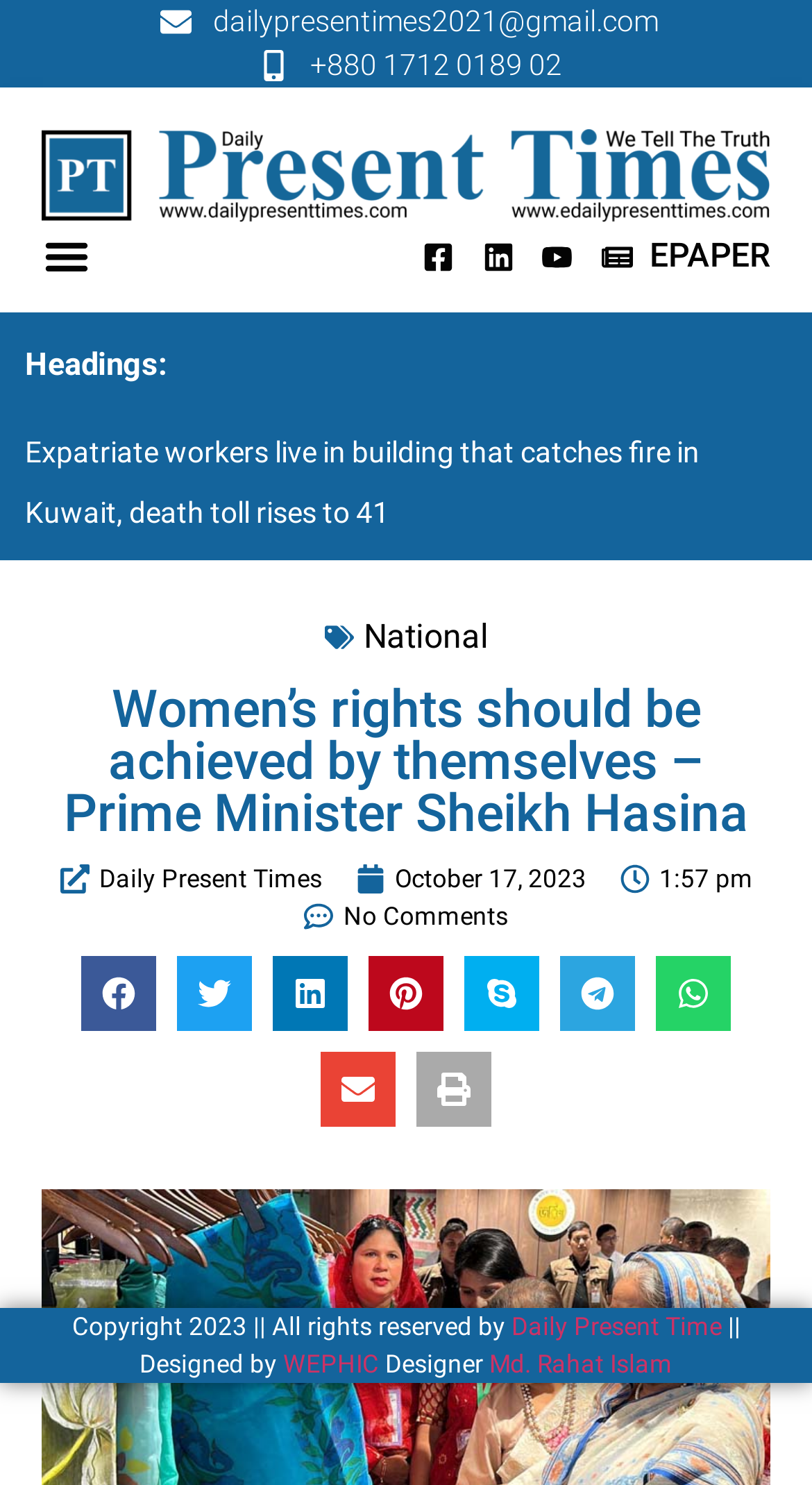Can you provide the bounding box coordinates for the element that should be clicked to implement the instruction: "Access local union presidents' information"?

None